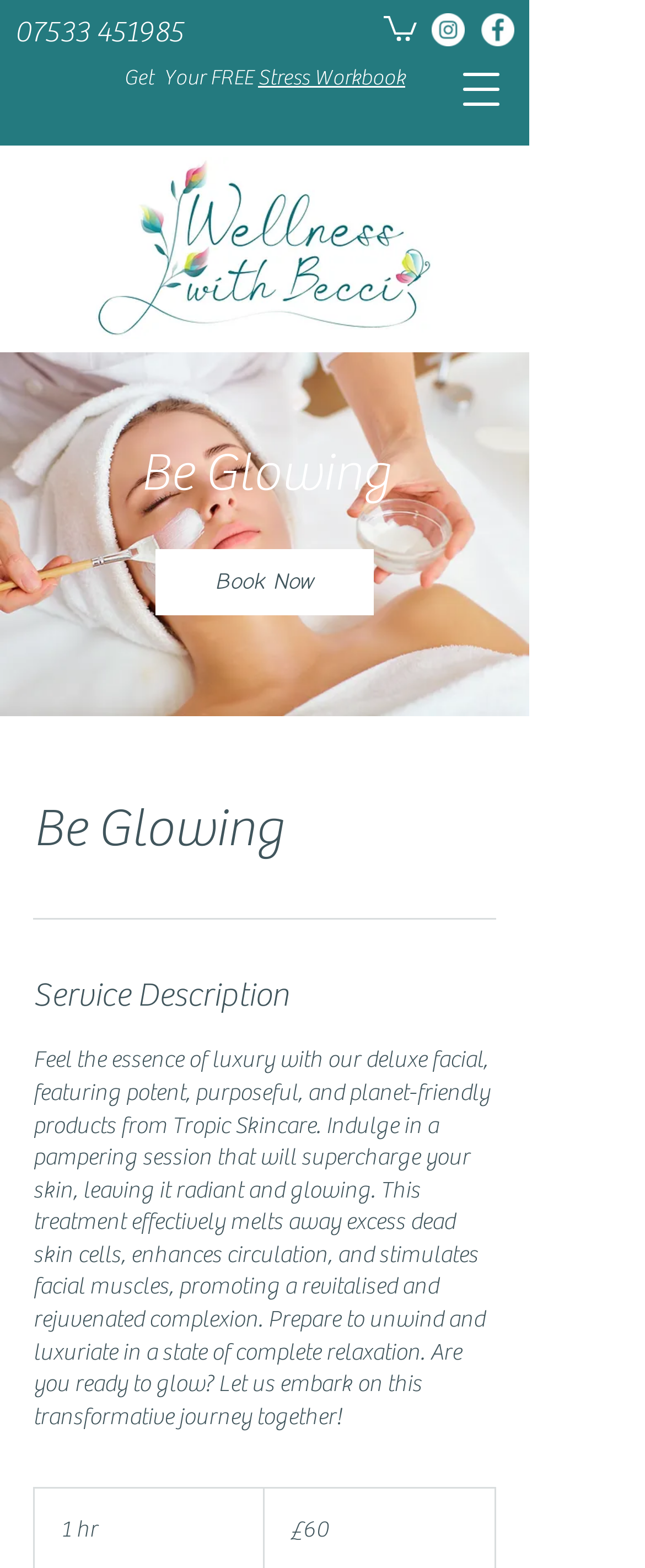Elaborate on the information and visuals displayed on the webpage.

This webpage is about Be Glowing, a wellness service provider. At the top left, there is a phone number "07533 451985" and an empty link beside it. Next to these elements, there is a link "Get Your FREE Stress Workbook" with a button "Sign Up To My Newsletter" below it. 

On the top right, there is a social bar with links to Instagram and Facebook, each accompanied by their respective icons. An "Open navigation menu" button is located nearby. 

Below these elements, there is a logo "WWB Logo.jpg" which takes up a significant portion of the top section. 

The main content starts with a header "Be Glowing" followed by a "Book Now" link. A horizontal separator line divides the header from the service description section. The service description is a lengthy text that explains the deluxe facial treatment, its benefits, and the experience it provides. 

At the bottom of the service description, there is a price tag of "60 British pounds".